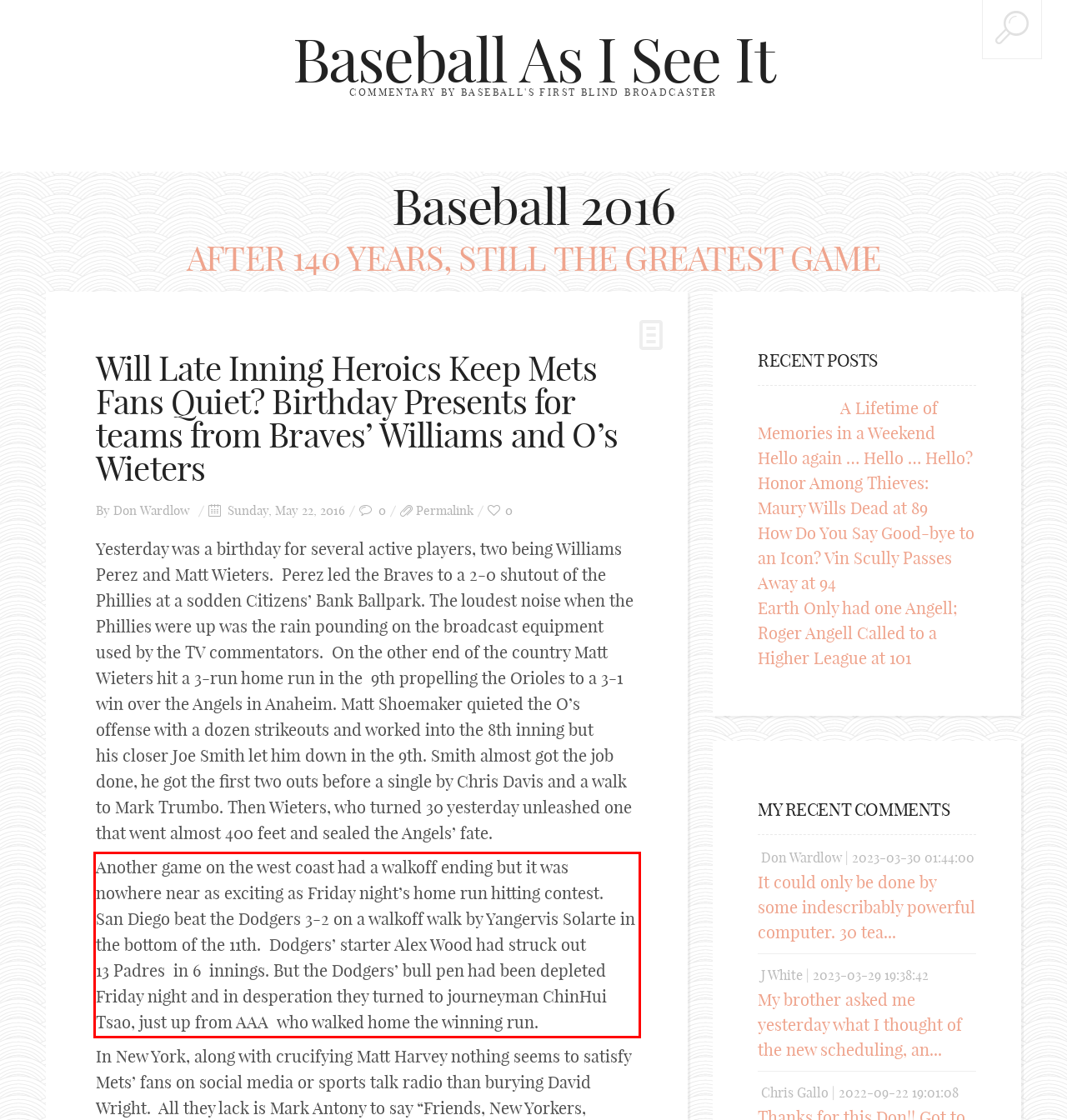Please identify and extract the text from the UI element that is surrounded by a red bounding box in the provided webpage screenshot.

Another game on the west coast had a walkoff ending but it was nowhere near as exciting as Friday night’s home run hitting contest. San Diego beat the Dodgers 3-2 on a walkoff walk by Yangervis Solarte in the bottom of the 11th. Dodgers’ starter Alex Wood had struck out 13 Padres in 6 innings. But the Dodgers’ bull pen had been depleted Friday night and in desperation they turned to journeyman ChinHui Tsao, just up from AAA who walked home the winning run.